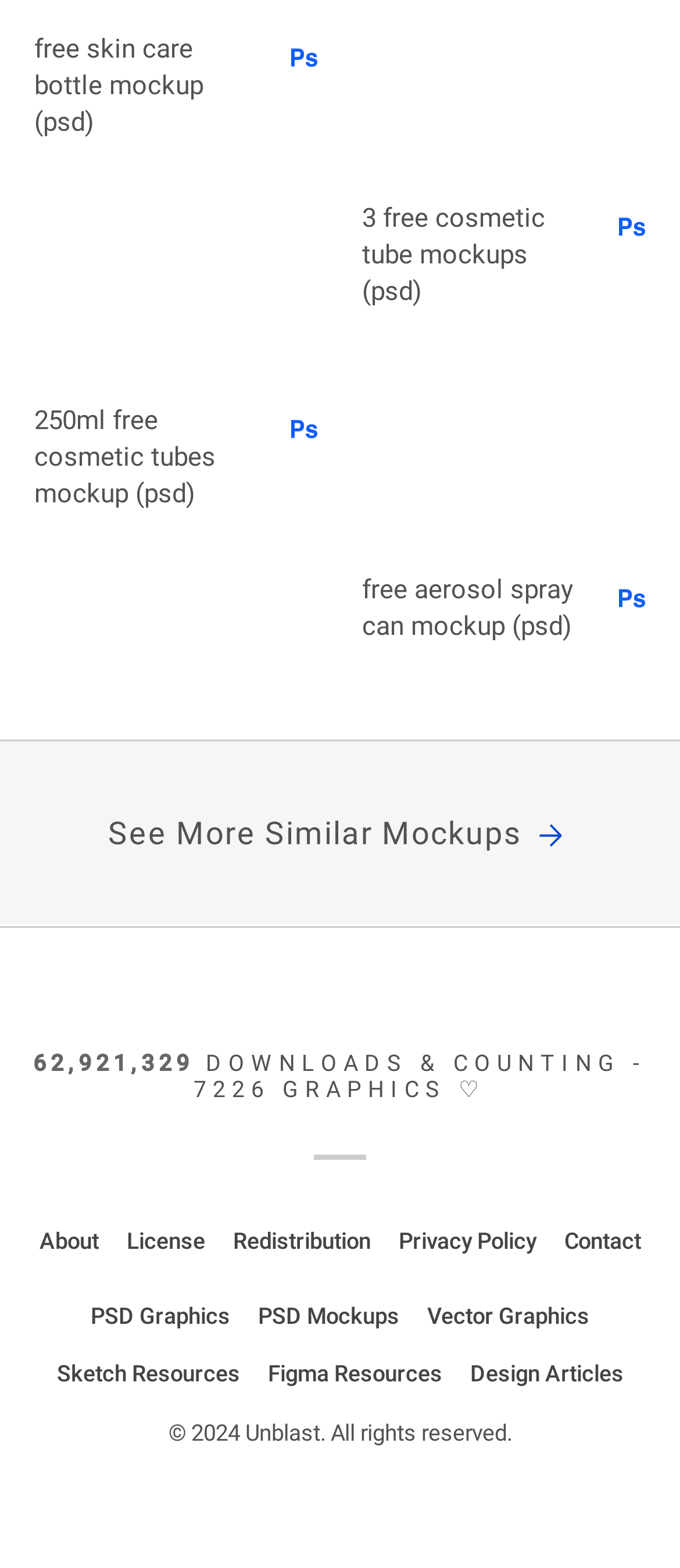Using the given description, provide the bounding box coordinates formatted as (top-left x, top-left y, bottom-right x, bottom-right y), with all values being floating point numbers between 0 and 1. Description: Design Articles

[0.691, 0.868, 0.917, 0.892]